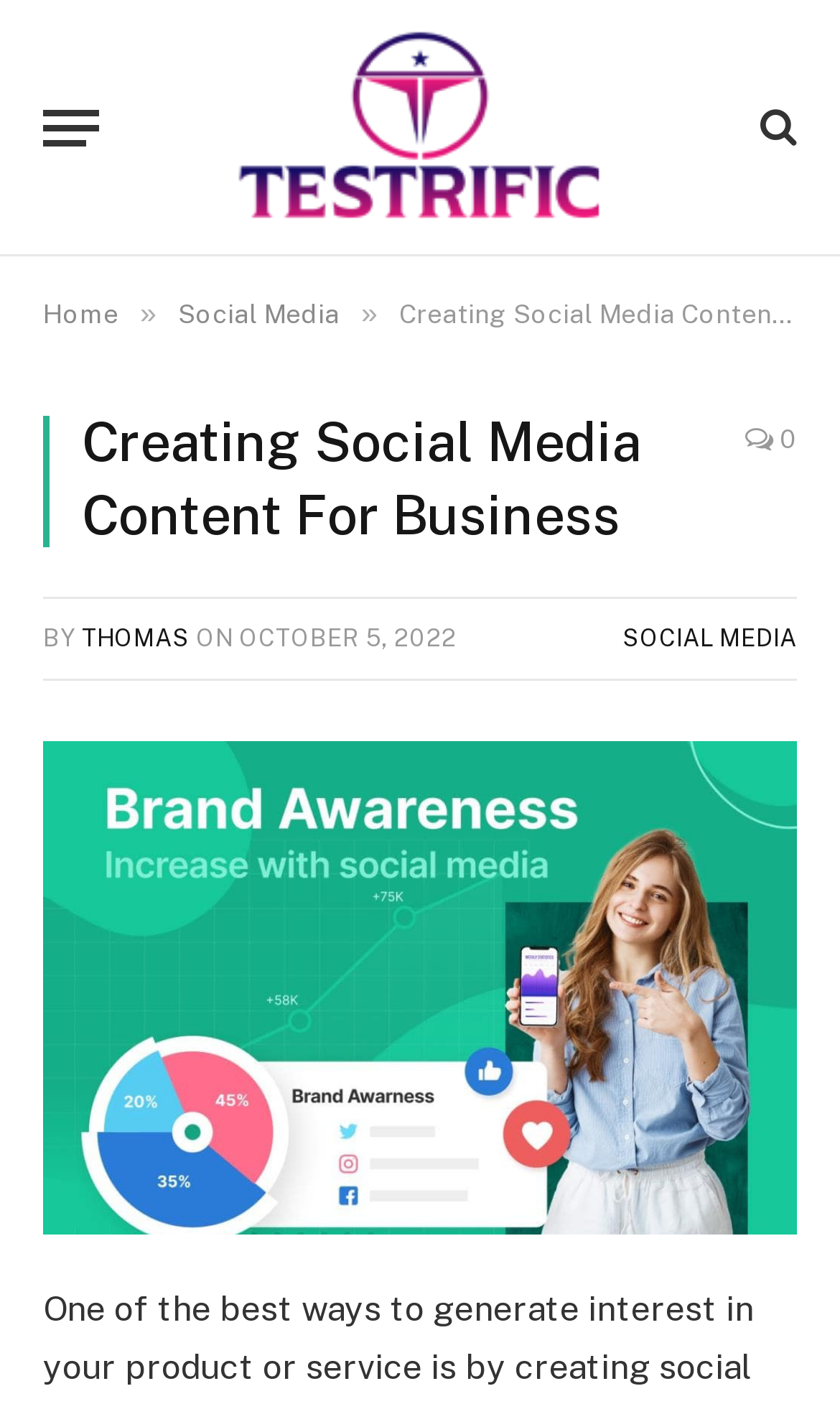Find the bounding box of the web element that fits this description: "Home".

[0.051, 0.213, 0.141, 0.235]